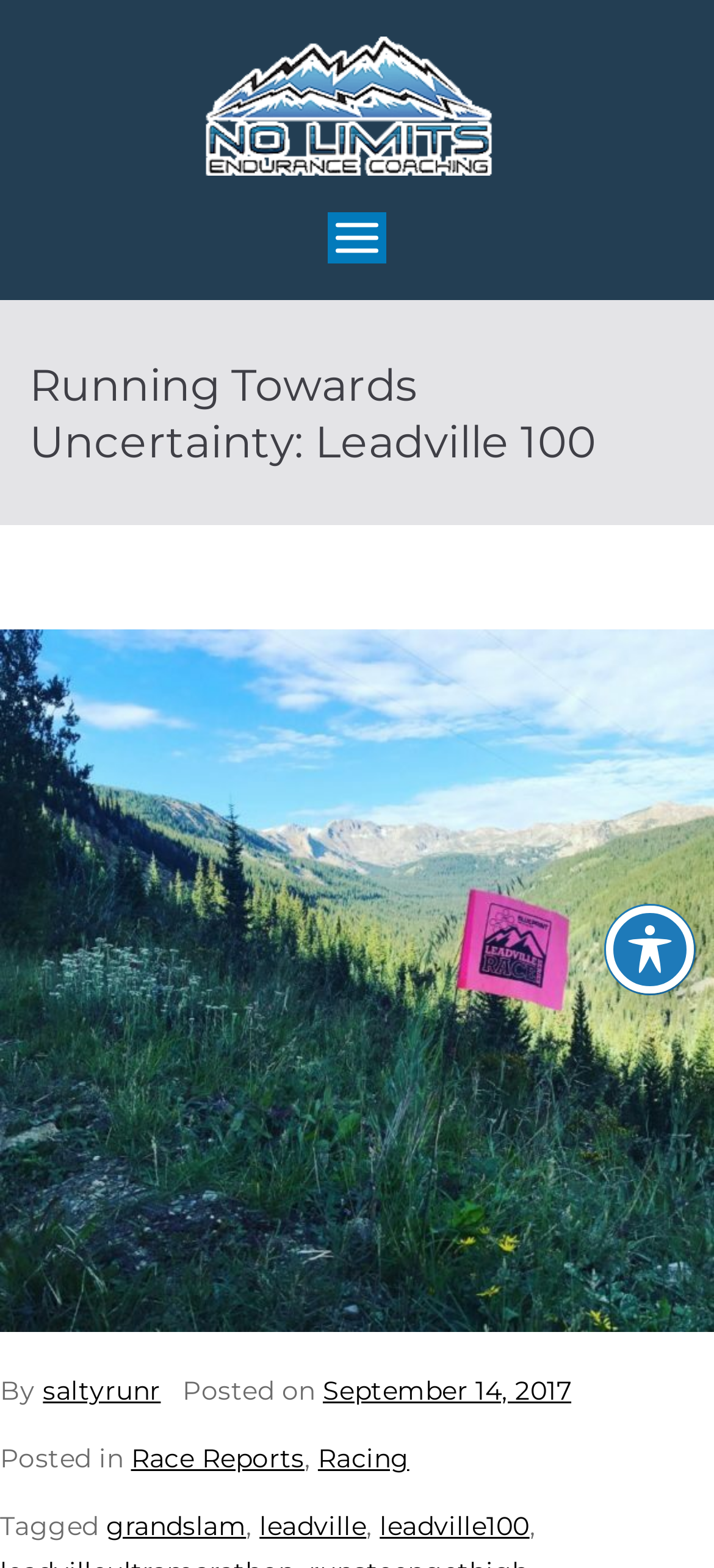Please identify the bounding box coordinates of the element's region that should be clicked to execute the following instruction: "Click on the 'No limits endurance coaching.' link". The bounding box coordinates must be four float numbers between 0 and 1, i.e., [left, top, right, bottom].

[0.283, 0.023, 0.691, 0.112]